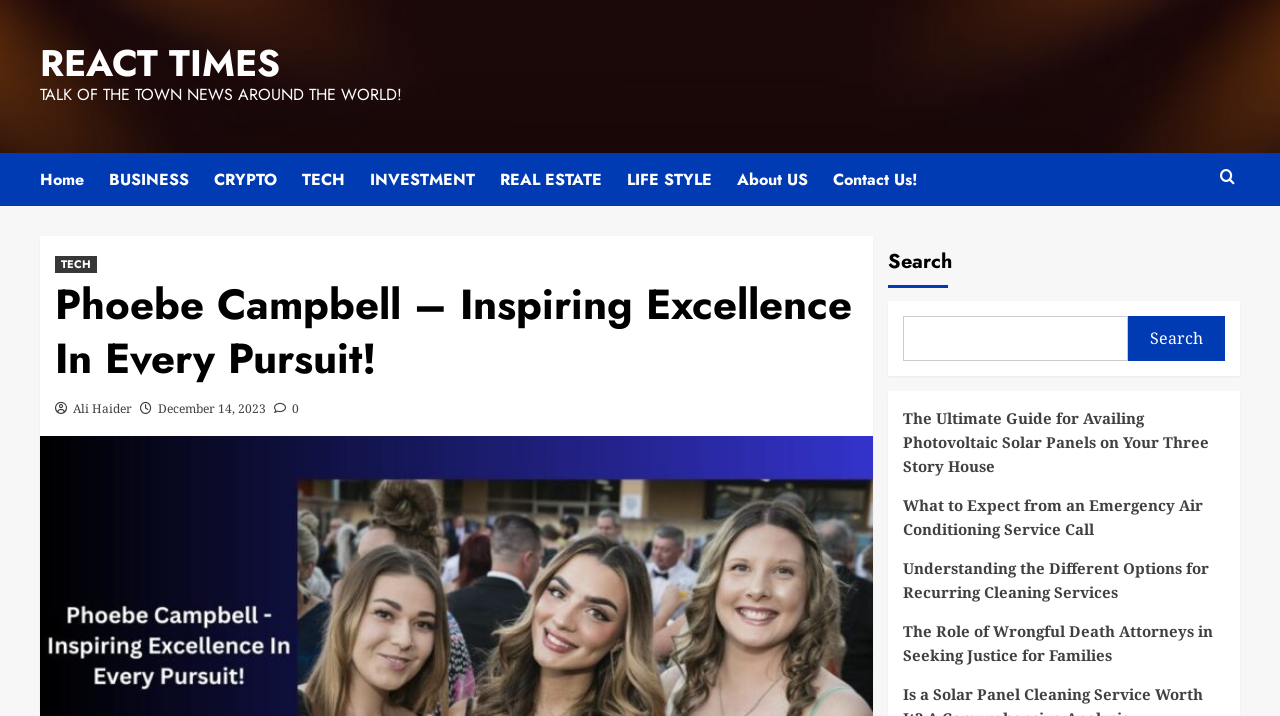Write an elaborate caption that captures the essence of the webpage.

This webpage is about Phoebe Campbell, an inspiring figure who embodies resilience, dedication, and excellence. At the top, there is a navigation menu with links to various sections, including "Home", "BUSINESS", "CRYPTO", "TECH", "INVESTMENT", "REAL ESTATE", "LIFE STYLE", "About US", and "Contact Us!". 

To the right of the navigation menu, there is a search bar with a search button. Below the navigation menu, there is a heading that reads "Phoebe Campbell – Inspiring Excellence In Every Pursuit!". 

On the left side, there are several links, including "REACT TIMES" and "TALK OF THE TOWN NEWS AROUND THE WORLD!". There is also a social media icon, represented by a font awesome icon. 

The main content of the webpage consists of four article links, each with a descriptive title. The articles are about availing photovoltaic solar panels, emergency air conditioning service, recurring cleaning services, and wrongful death attorneys. These links are arranged vertically, taking up most of the webpage's content area.